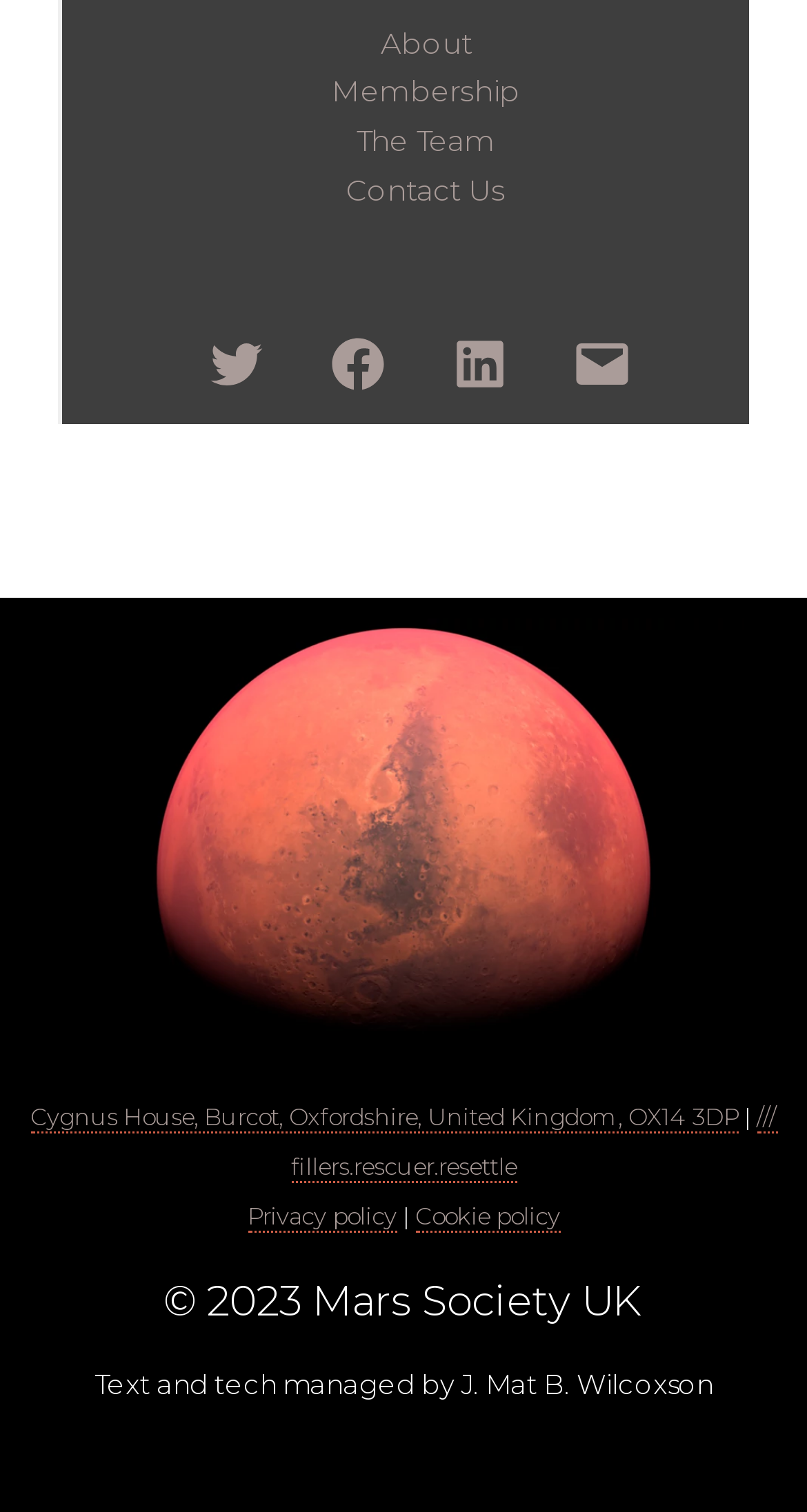Who manages the text and tech?
Refer to the image and give a detailed answer to the query.

I found the name of the person who manages the text and tech by looking at the StaticText element with the text 'Text and tech managed by J. Mat B. Wilcoxson' which is located at the bottom of the webpage.